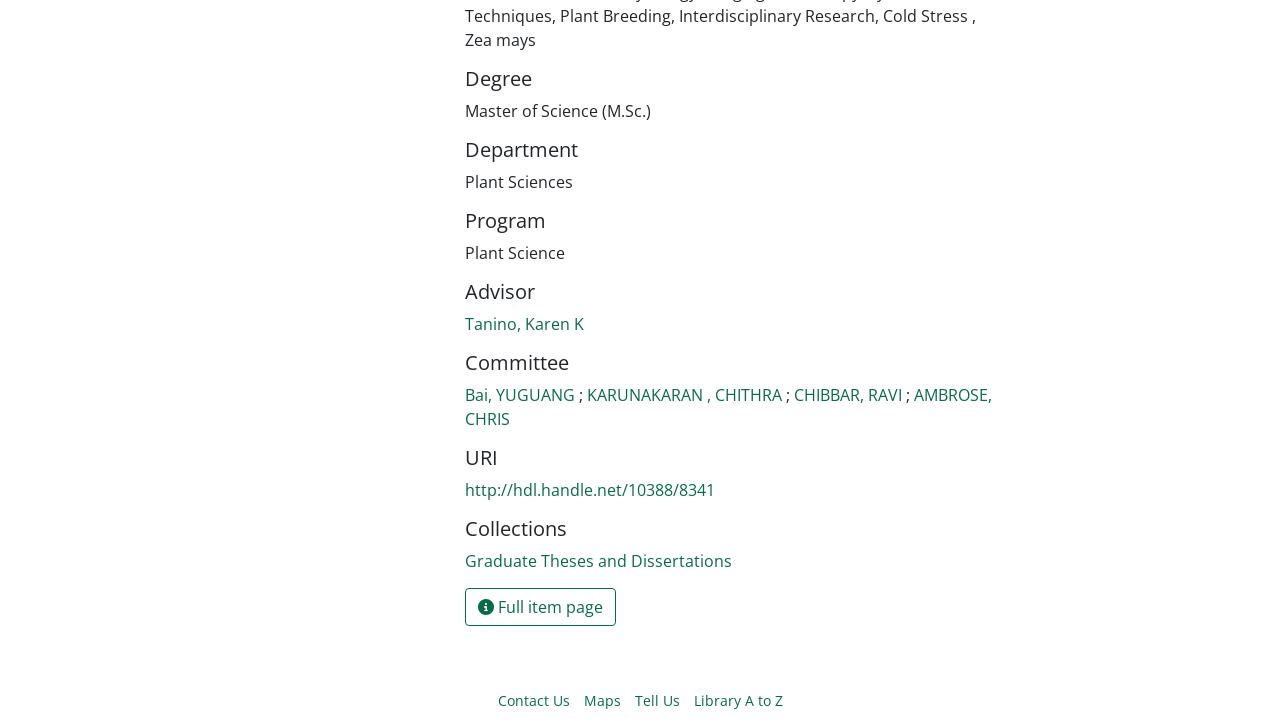What is the department of the program? Look at the image and give a one-word or short phrase answer.

Plant Sciences